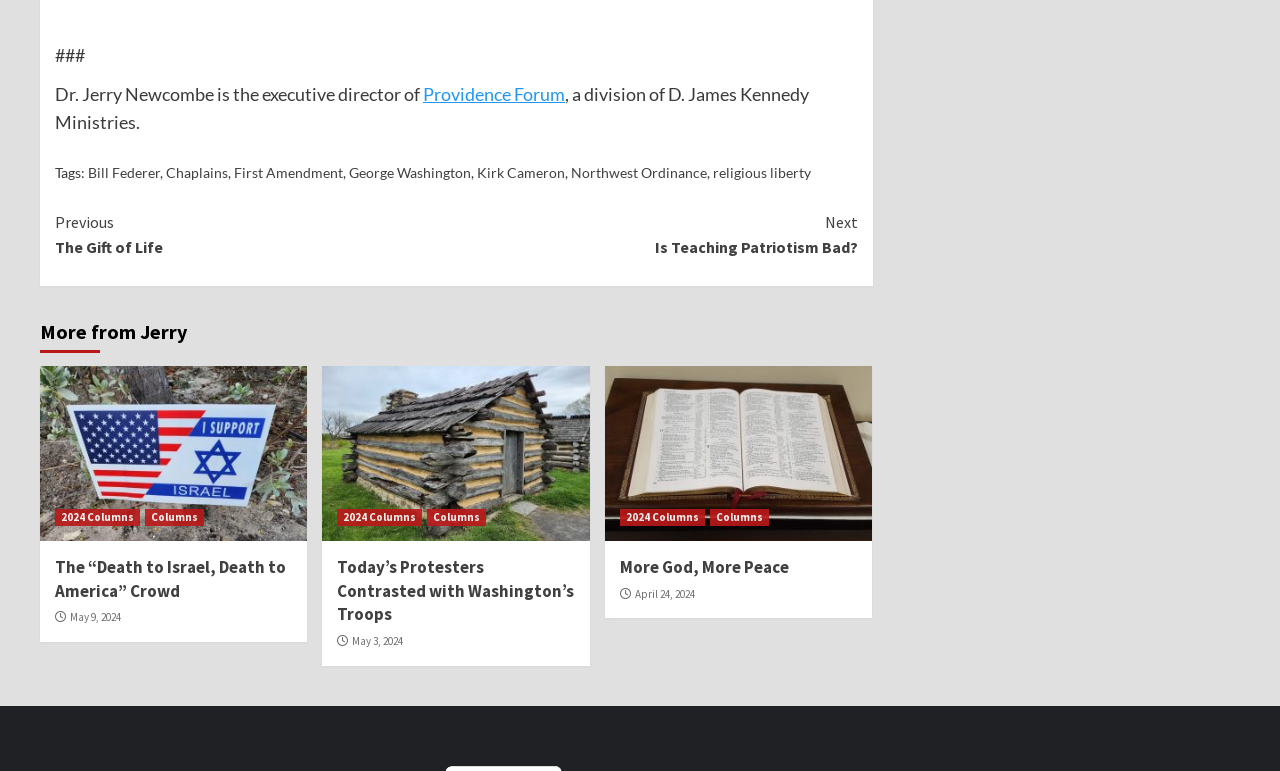How many articles are listed under the 'More from Jerry' section?
Please provide a detailed and thorough answer to the question.

There are three figure elements under the 'More from Jerry' section, each containing a link to a different article.